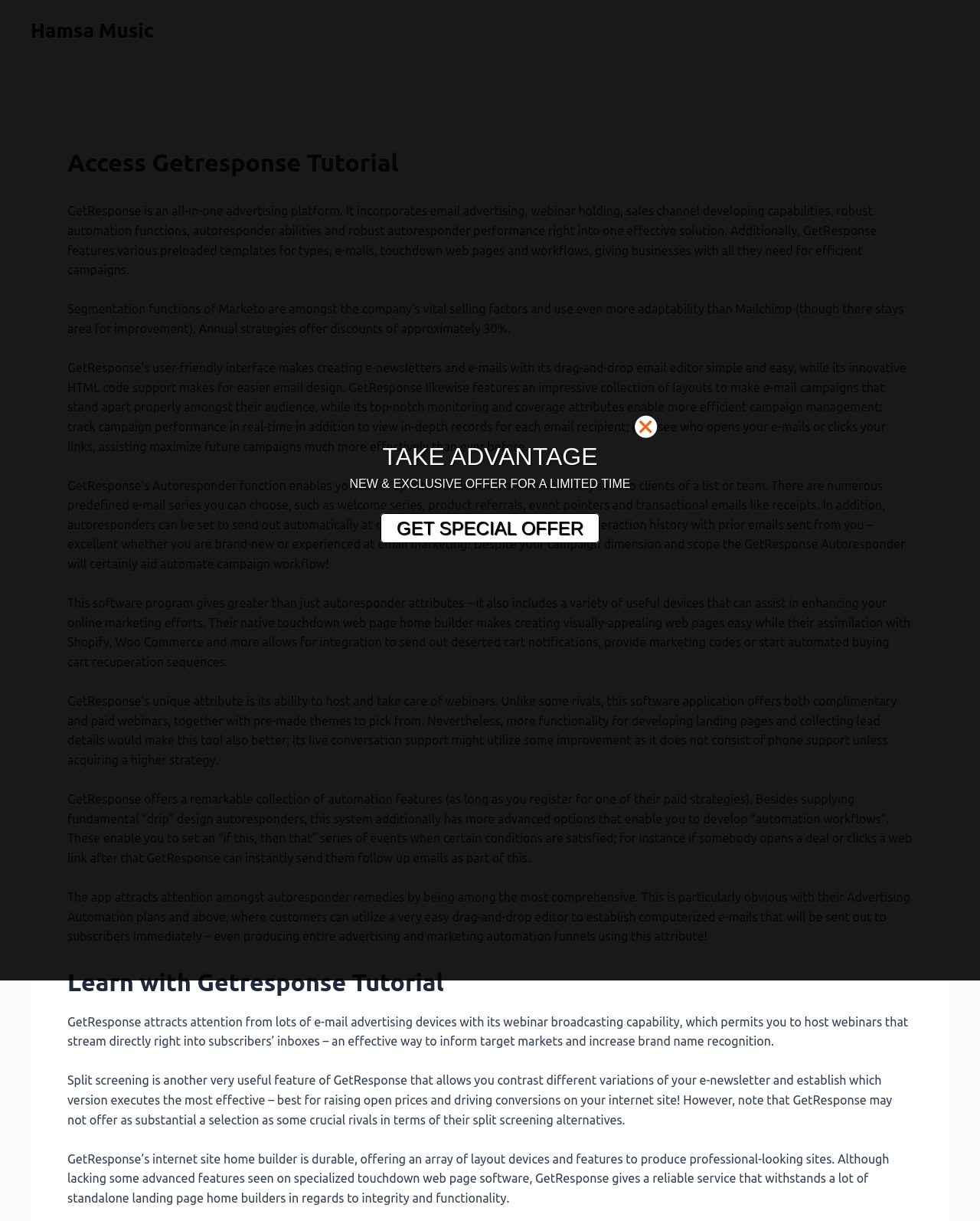Respond with a single word or phrase:
What is the purpose of GetResponse's webinar broadcasting capability?

To inform target audiences and increase brand recognition